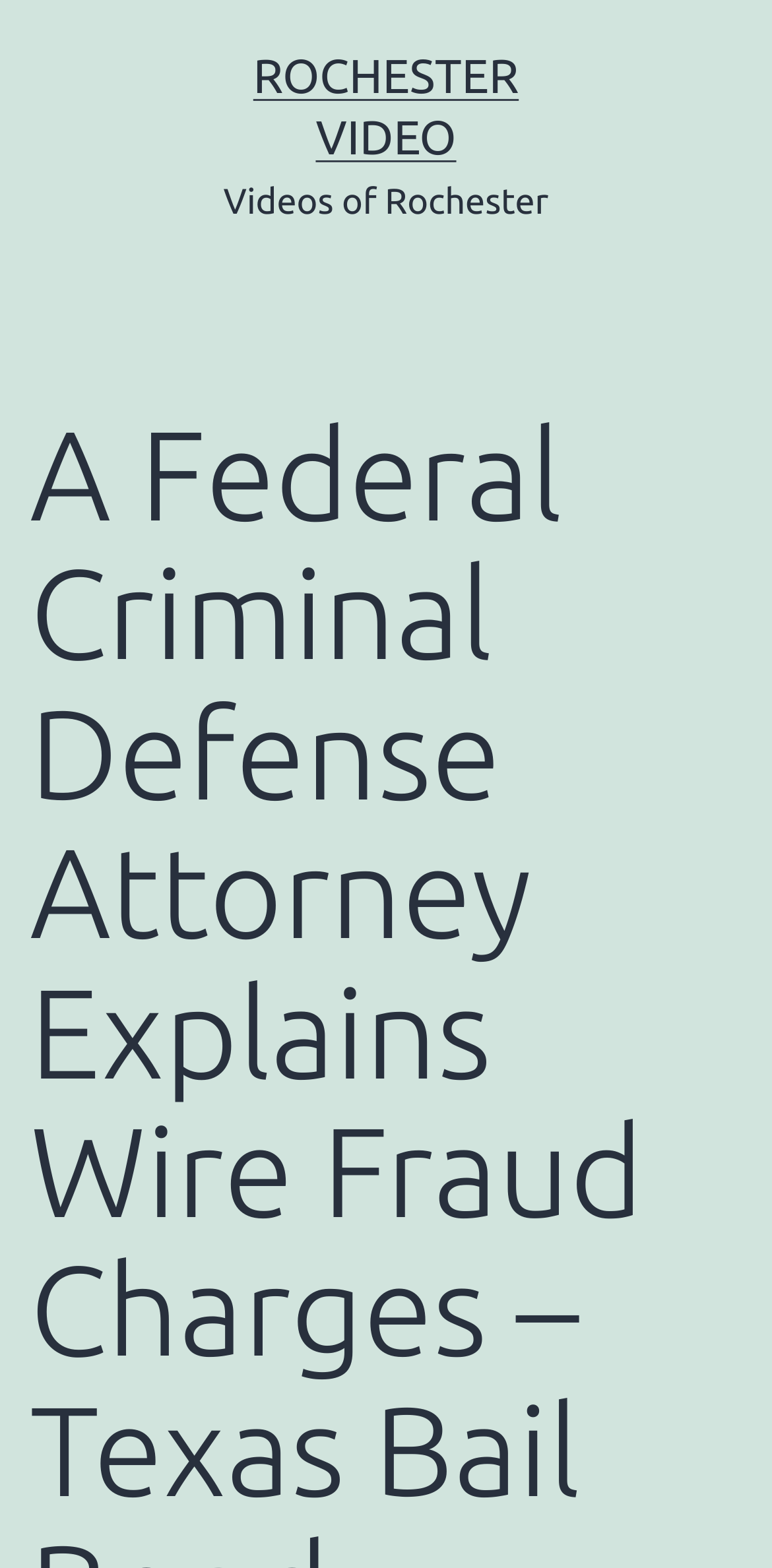Mark the bounding box of the element that matches the following description: "Rochester Video".

[0.328, 0.031, 0.672, 0.104]